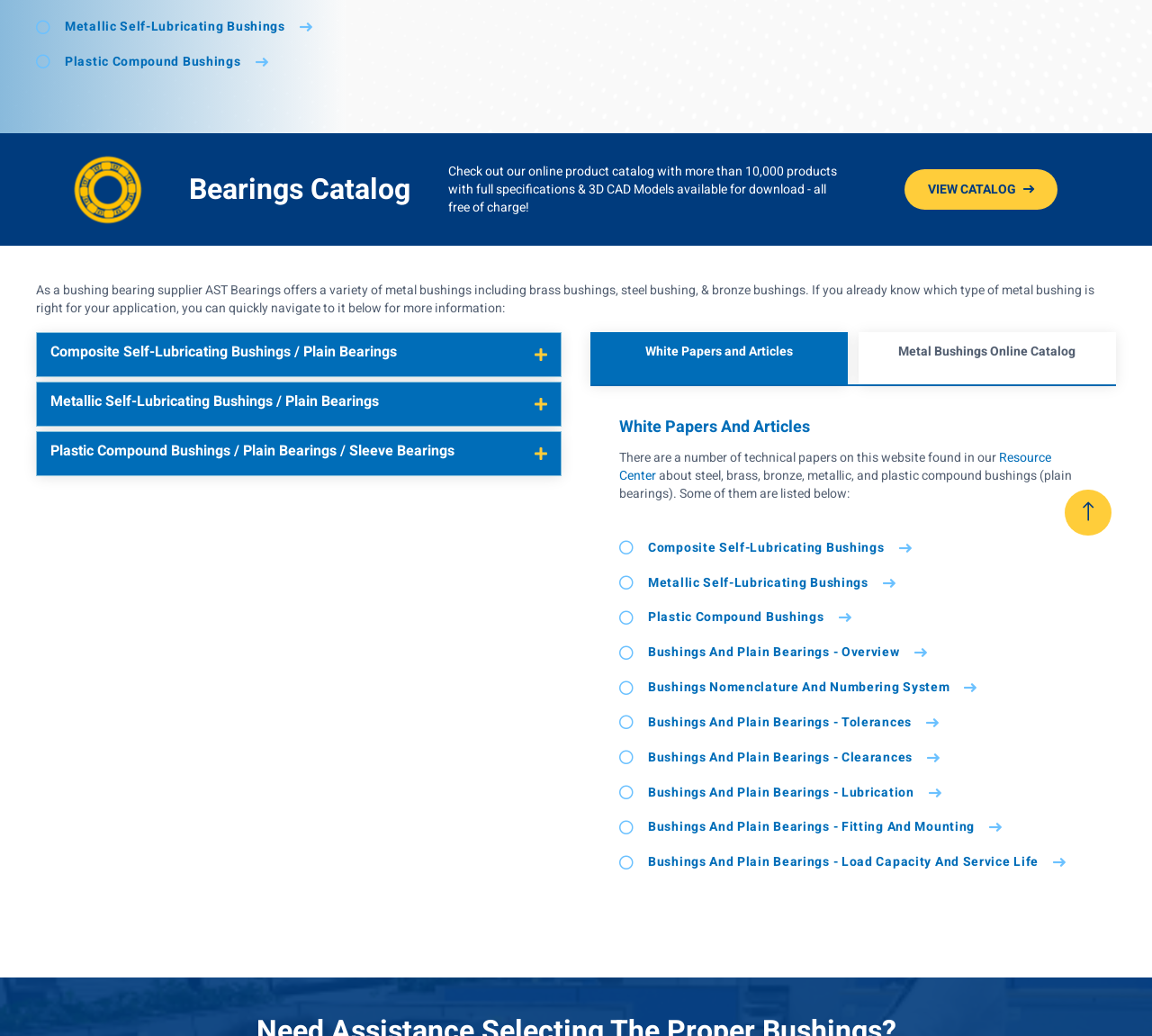Find the bounding box coordinates for the UI element that matches this description: "White Papers and Articles".

[0.512, 0.321, 0.736, 0.371]